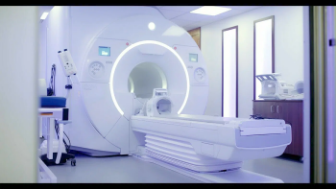Elaborate on the image with a comprehensive description.

This image features a state-of-the-art MRI scanner, prominently displayed in a modern medical imaging facility, likely the Queen Square Imaging Centre. The scanner is designed with a sleek, futuristic aesthetic, featuring a circular opening that indicates the MRI's high-tech nature. The environment is brightly lit with a clean, clinical atmosphere, essential for medical settings. Visible in the scene are the machine's control panels, which would allow technicians to operate the MRI during patient scans. This investment in advanced imaging technology reflects the facility's commitment to providing shorter scan times and improved image quality, enhancing diagnostic capabilities for patients. The overall design emphasizes a welcoming and efficient space for medical imaging procedures.